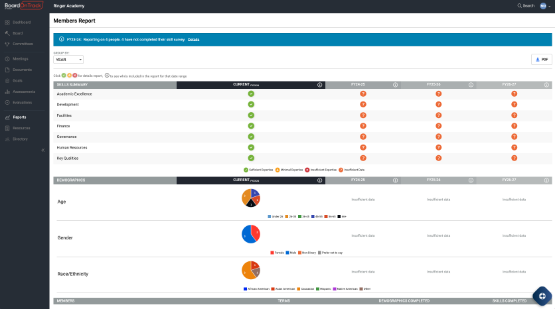What is the purpose of this report?
Please respond to the question with as much detail as possible.

The question asks about the purpose of the Members Report tool. By analyzing the caption, we can see that the report aims to facilitate board members in tracking skill sets, assessing recruitment needs, and identifying areas for improvement, ultimately enhancing board member engagement and effectiveness.